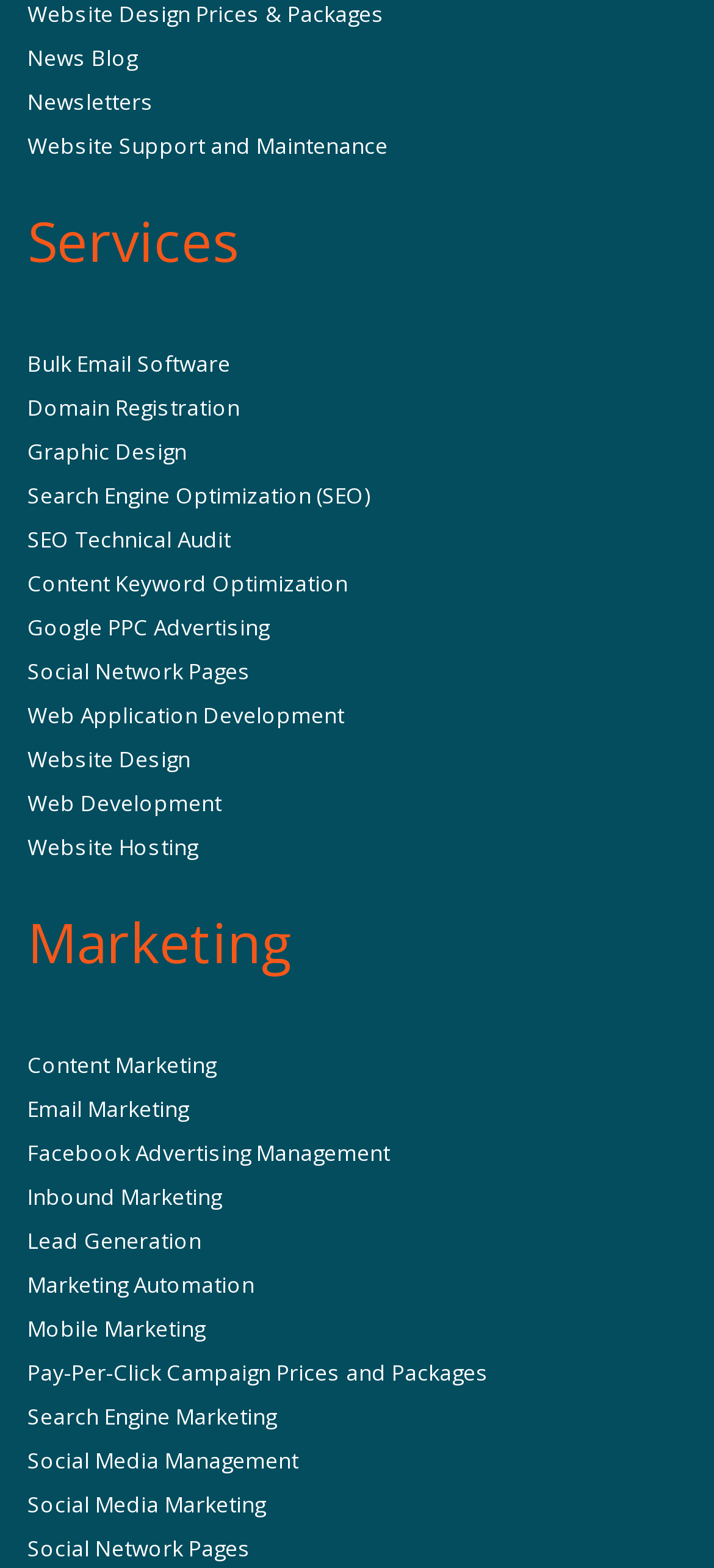What is the service related to website development?
Please provide a single word or phrase as your answer based on the image.

Web Application Development